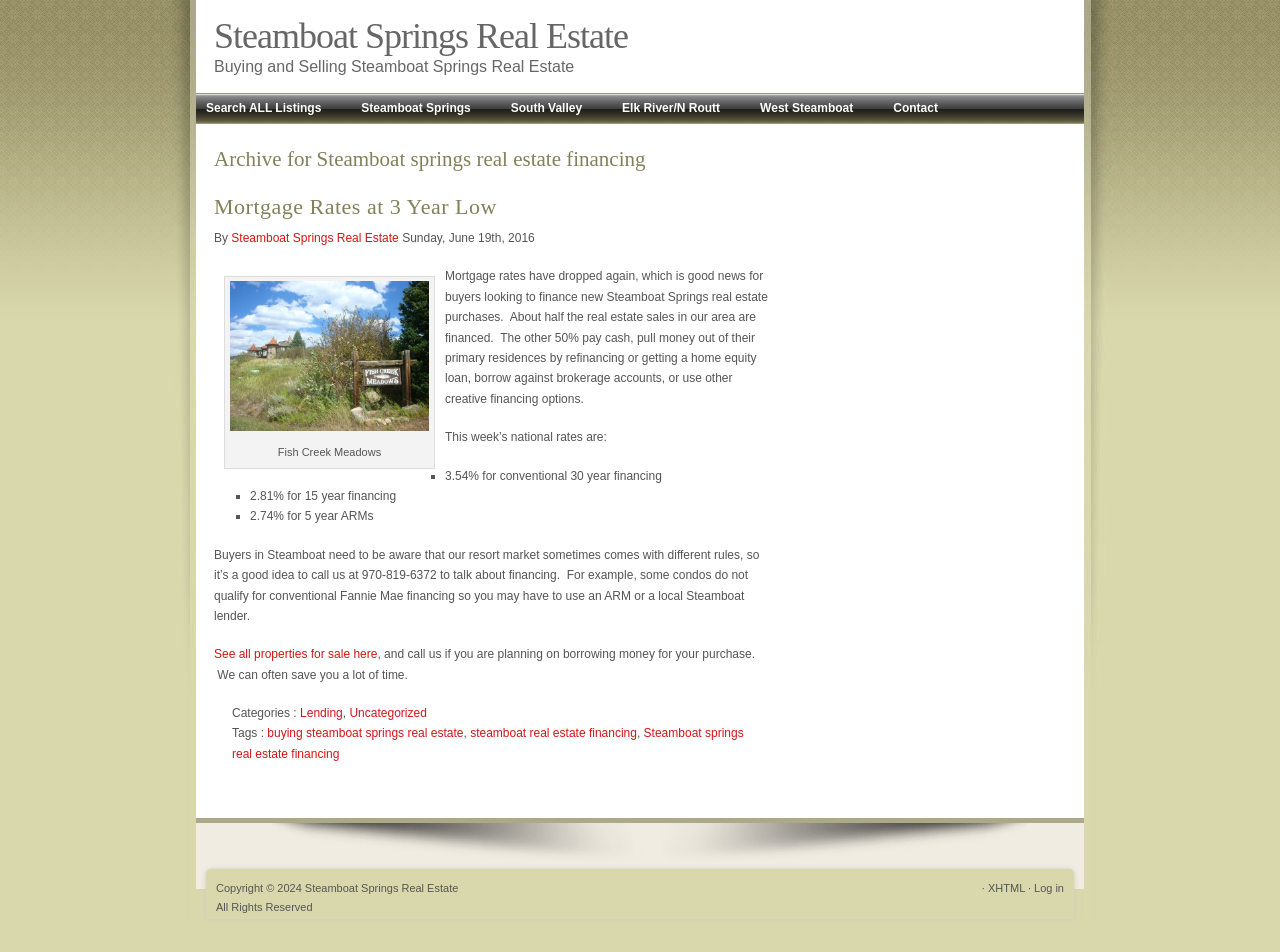Consider the image and give a detailed and elaborate answer to the question: 
What is the current mortgage rate for 30-year financing?

The current mortgage rates are listed in the article on the webpage. According to the article, the current rate for 30-year financing is 3.54%.